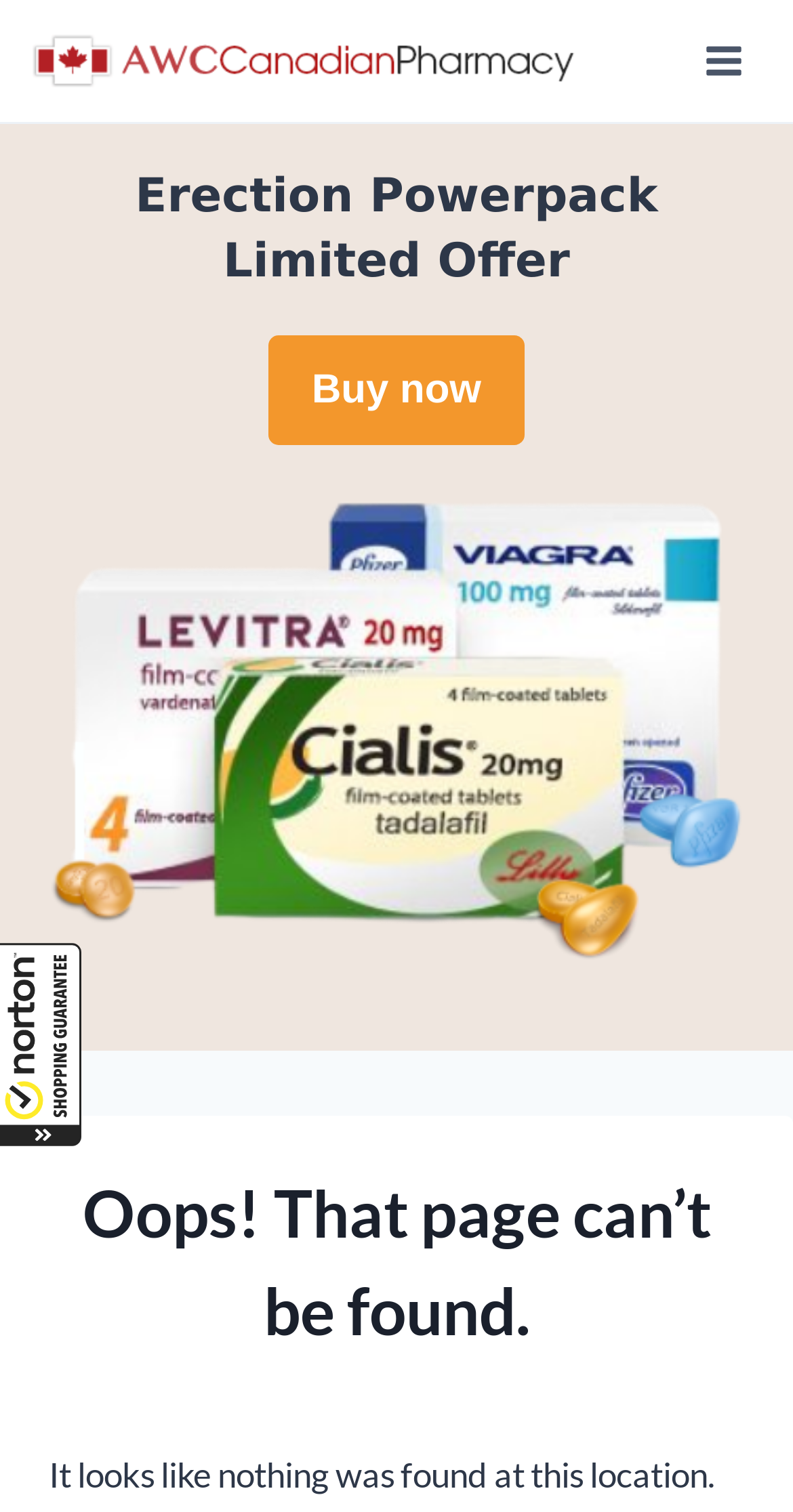Analyze the image and give a detailed response to the question:
What is the error message on the page?

The heading element has the text 'Oops! That page can’t be found.', which is a common error message indicating that the requested page is not available.